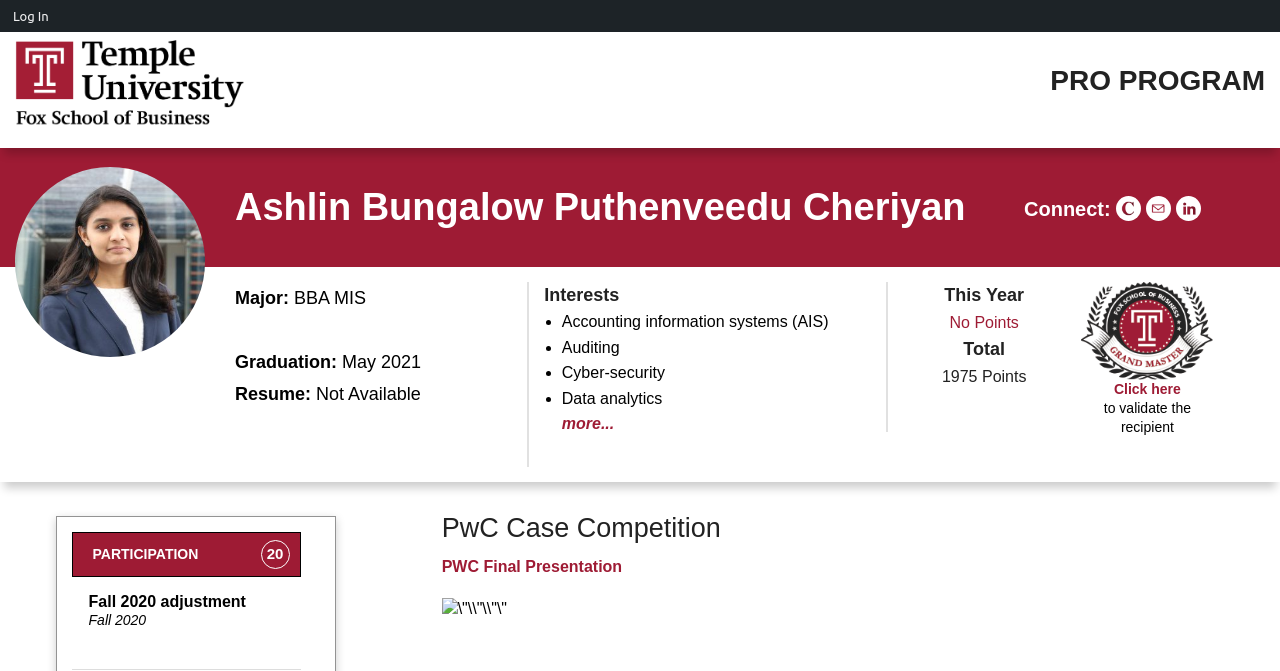Identify and extract the heading text of the webpage.

Ashlin Bungalow Puthenveedu Cheriyan